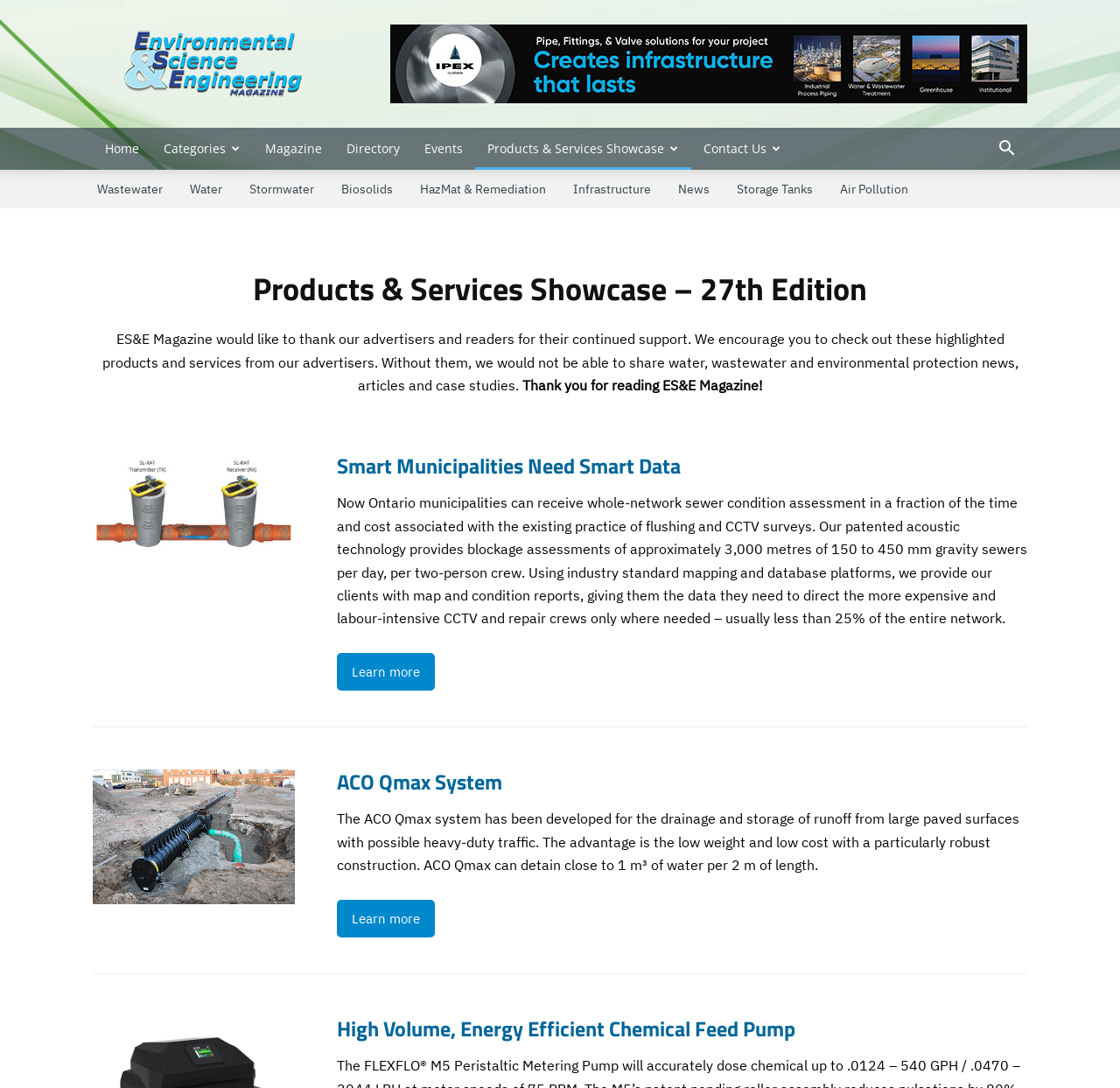Find the bounding box coordinates of the area that needs to be clicked in order to achieve the following instruction: "View the High Volume, Energy Efficient Chemical Feed Pump". The coordinates should be specified as four float numbers between 0 and 1, i.e., [left, top, right, bottom].

[0.301, 0.931, 0.71, 0.96]